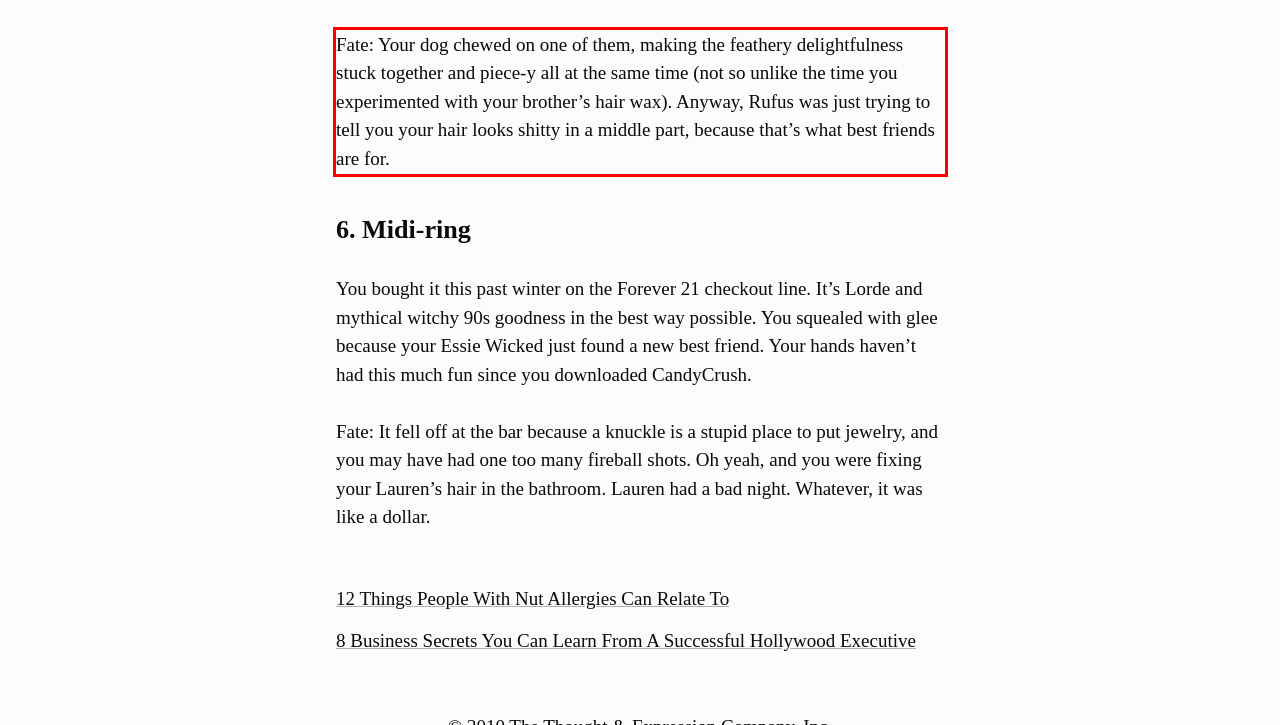Please look at the webpage screenshot and extract the text enclosed by the red bounding box.

Fate: Your dog chewed on one of them, making the feathery delightfulness stuck together and piece-y all at the same time (not so unlike the time you experimented with your brother’s hair wax). Anyway, Rufus was just trying to tell you your hair looks shitty in a middle part, because that’s what best friends are for.